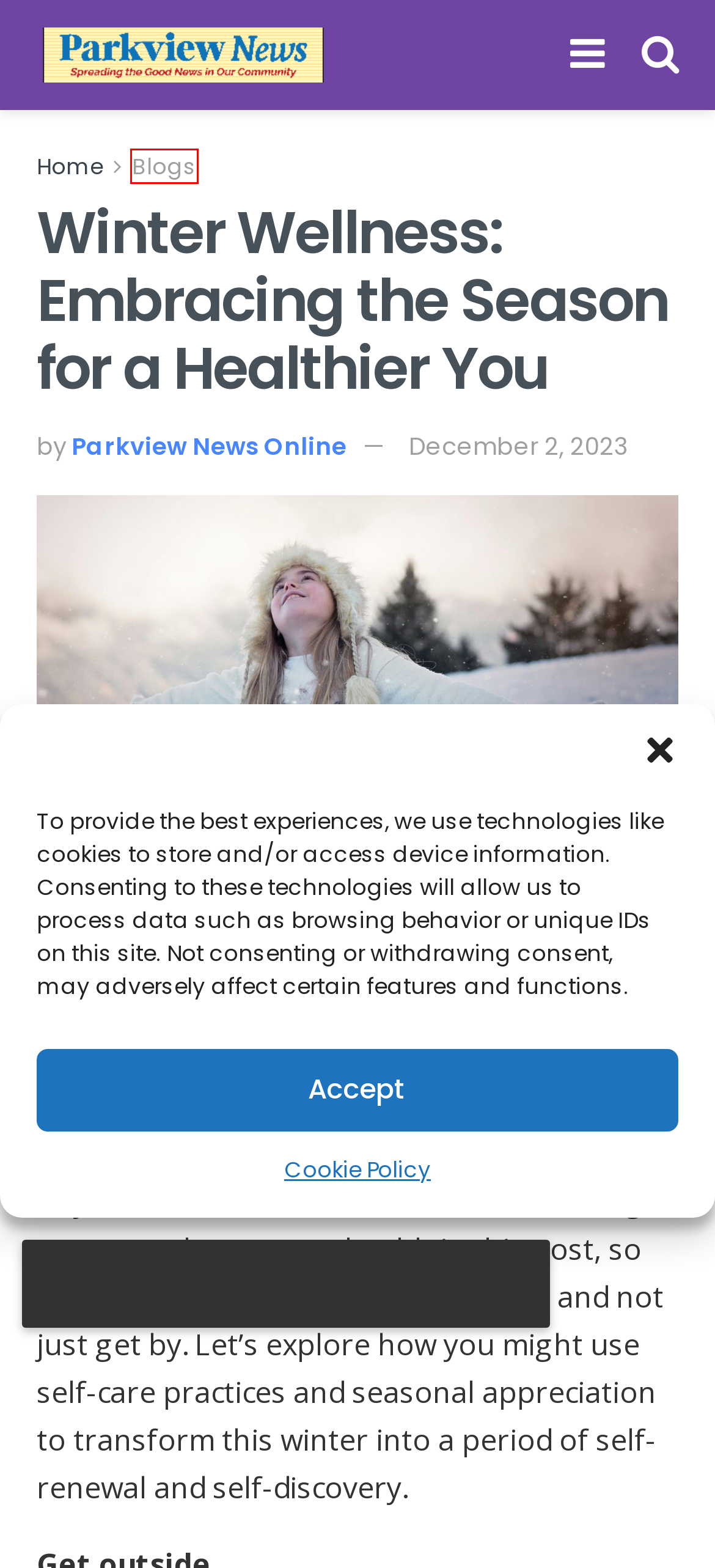Review the screenshot of a webpage that includes a red bounding box. Choose the most suitable webpage description that matches the new webpage after clicking the element within the red bounding box. Here are the candidates:
A. Blogs | Park View News Online
B. Winter | Park View News Online
C. Parkview News Online | Park View News Online
D. well-being | Park View News Online
E. health | Park View News Online
F. wellness | Park View News Online
G. Cookie Policy (CA) | Park View News Online
H. Home 1 | Park View News Online

A